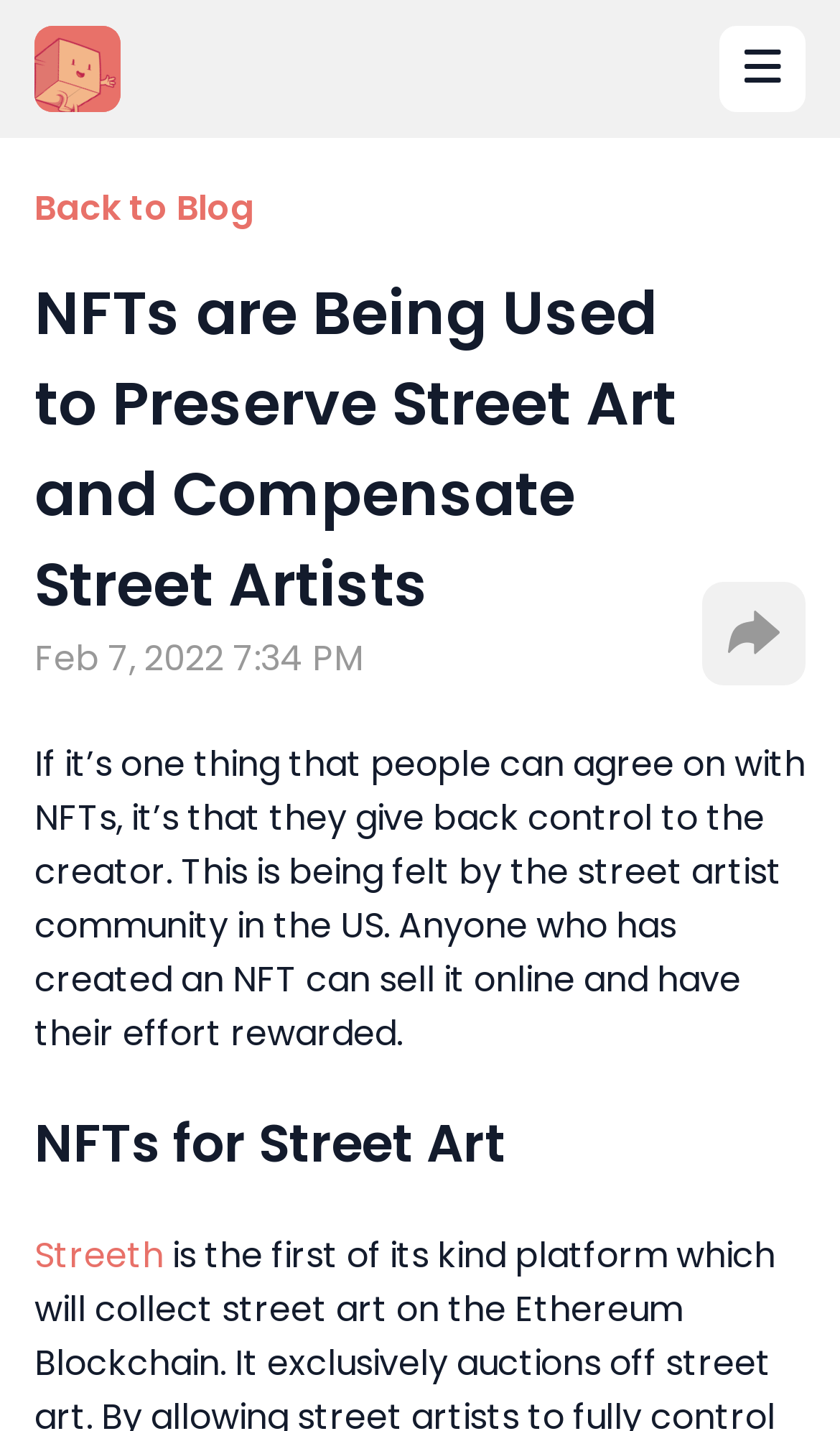Provide a one-word or one-phrase answer to the question:
What is the purpose of the button with the icon ''?

Unknown